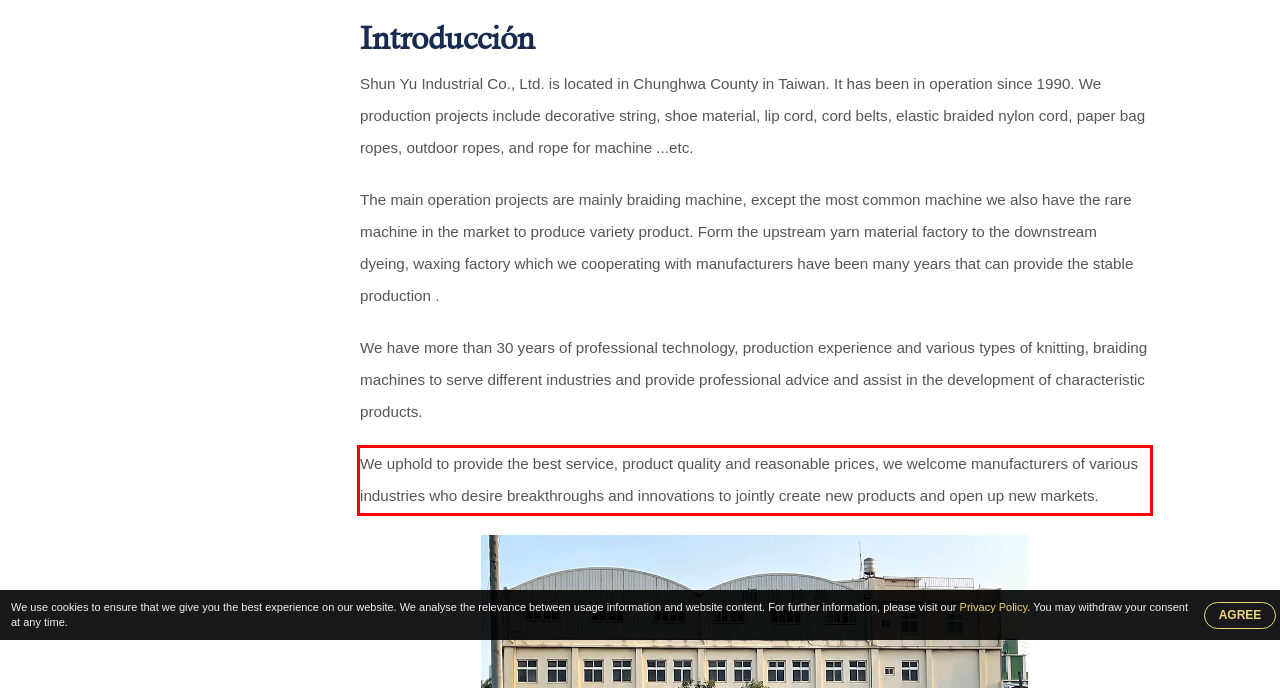Within the screenshot of the webpage, locate the red bounding box and use OCR to identify and provide the text content inside it.

We uphold to provide the best service, product quality and reasonable prices, we welcome manufacturers of various industries who desire breakthroughs and innovations to jointly create new products and open up new markets.